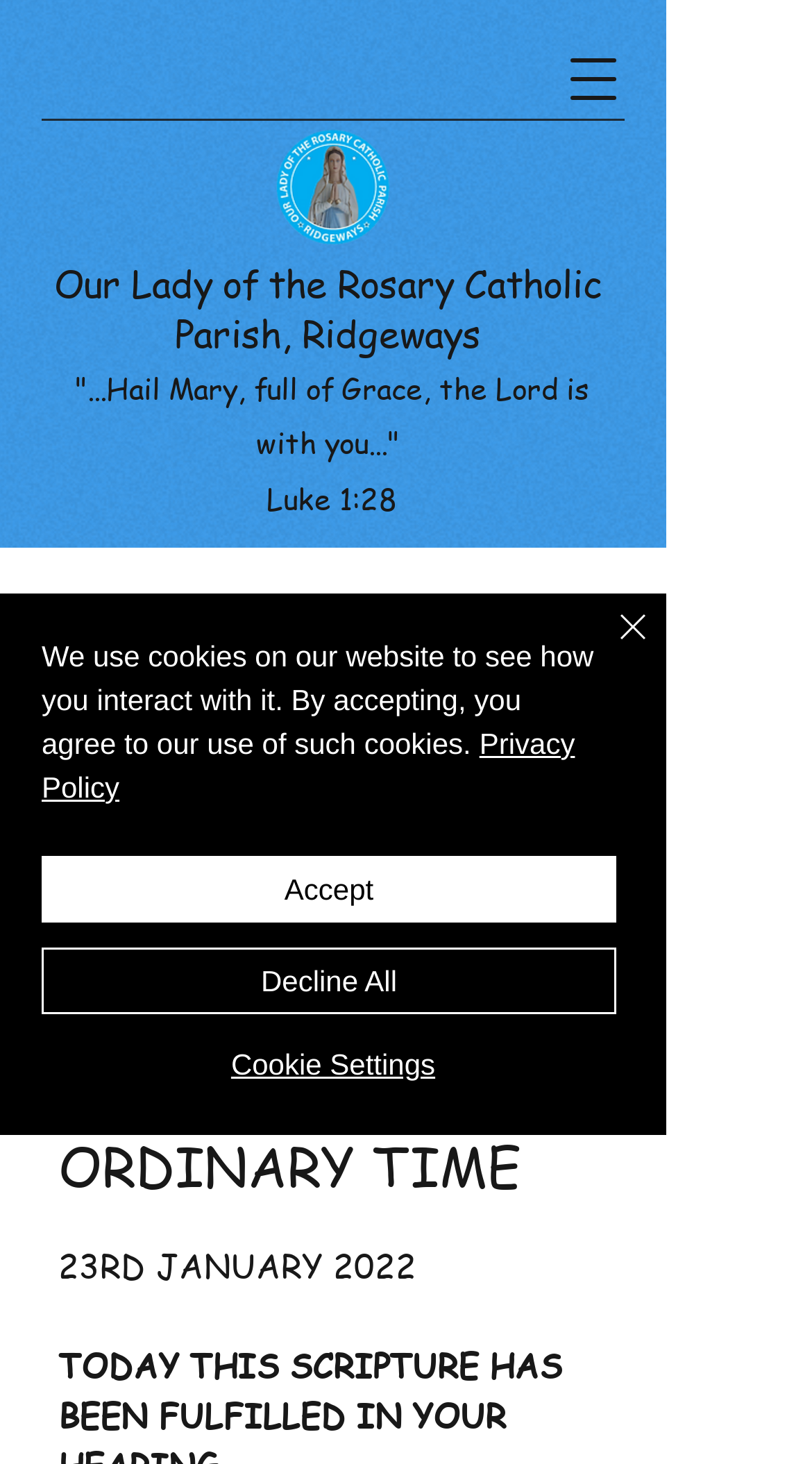Please give a succinct answer using a single word or phrase:
What is the name of the writer?

Fr. Silferius Aluodo